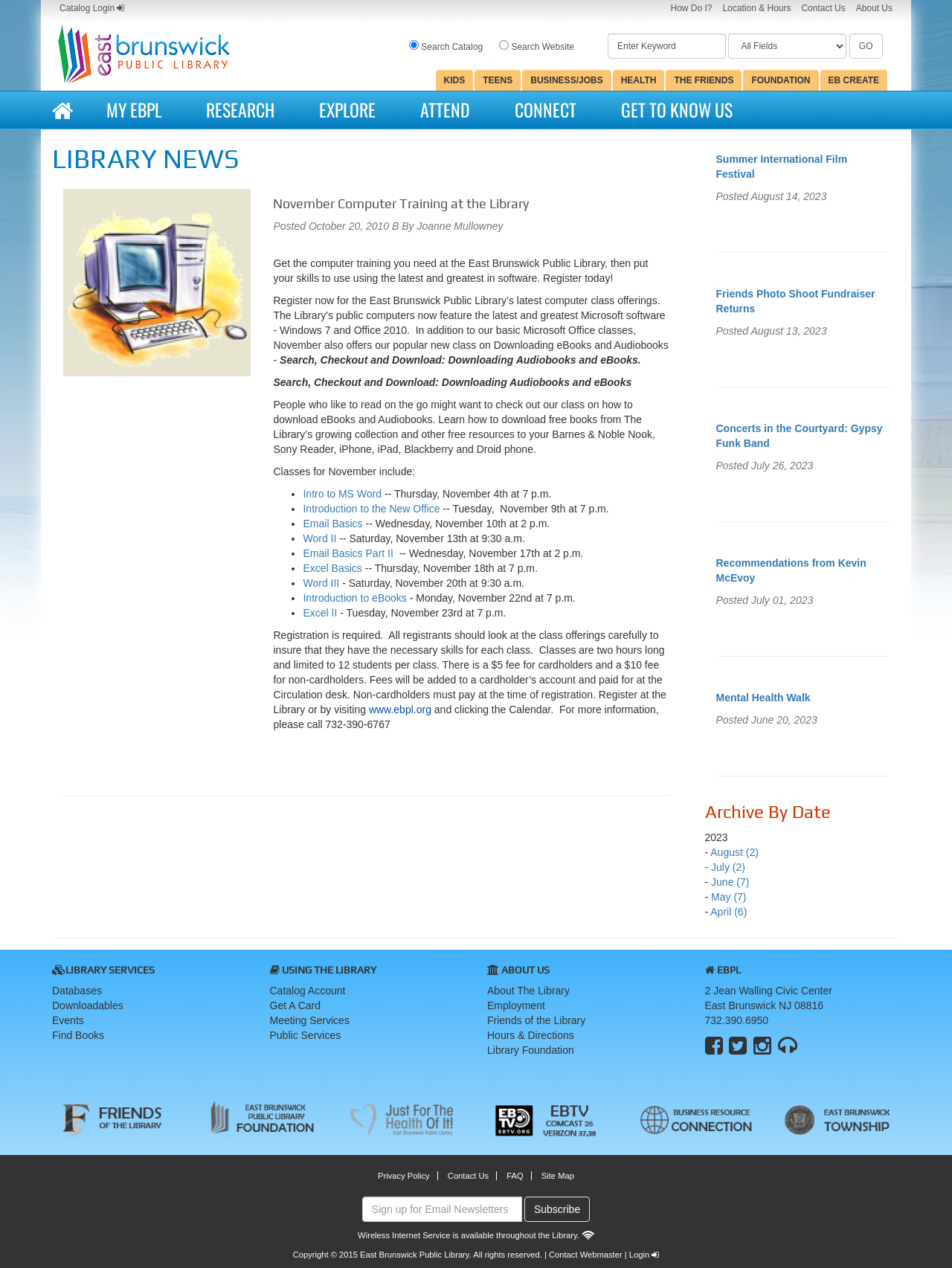Predict the bounding box coordinates of the area that should be clicked to accomplish the following instruction: "Enter keyword". The bounding box coordinates should consist of four float numbers between 0 and 1, i.e., [left, top, right, bottom].

[0.638, 0.026, 0.763, 0.046]